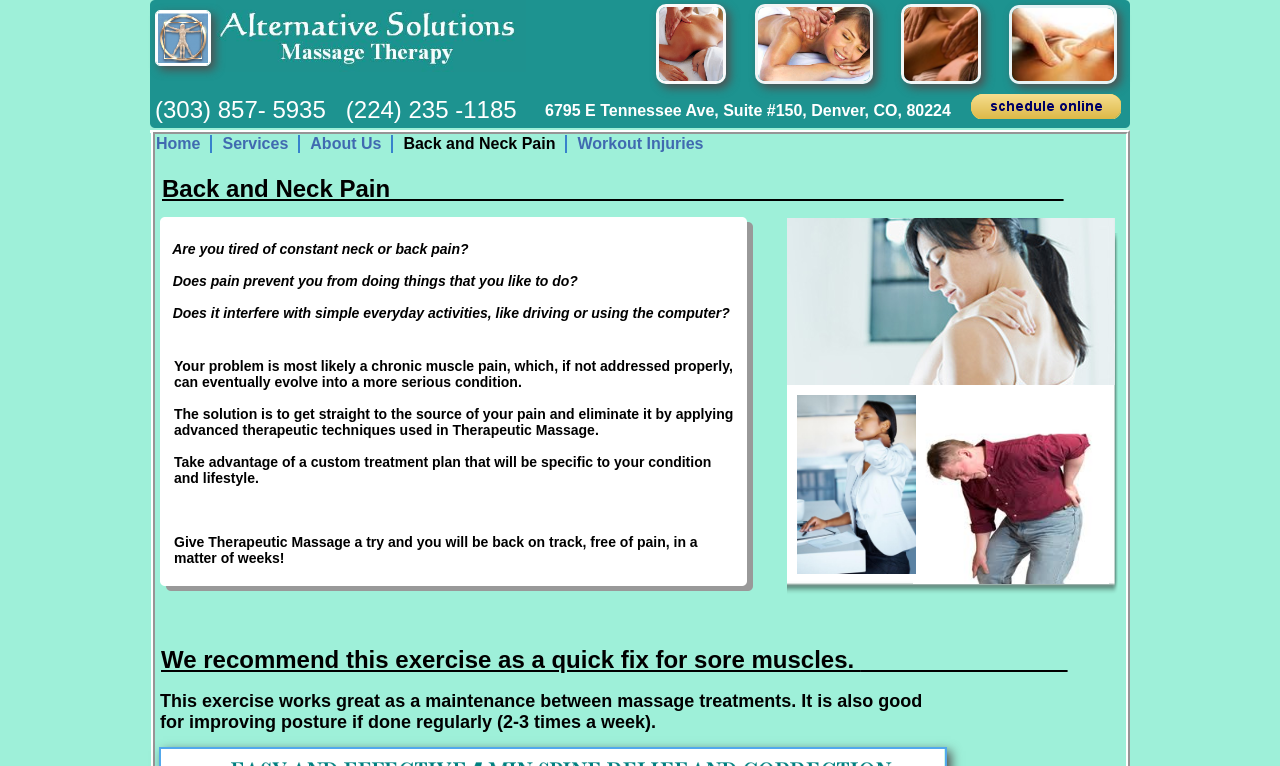Provide an in-depth description of the elements and layout of the webpage.

This webpage is about Alternative Solutions Massage Therapy, a massage therapy service based in Denver, CO. The page is divided into several sections. At the top, there is a table with the business's contact information, including two phone numbers and an address. To the right of the contact information, there is a link with an image.

Below the contact information, there is a section with a heading "Back and Neck Pain" in a large font. This section has several paragraphs of text that discuss the symptoms and consequences of chronic back and neck pain, as well as the benefits of therapeutic massage in treating these conditions.

To the left of the text, there is a menu with links to different pages on the website, including "Home", "Services", "About Us", "Back and Neck Pain", and "Workout Injuries". Each link has an accompanying image.

At the bottom of the page, there are two more sections of text. One section discusses the benefits of a custom treatment plan, and the other section recommends an exercise as a quick fix for sore muscles.

There are several images scattered throughout the page, including icons next to the menu links and an image associated with the link at the top of the page. Overall, the page has a clean and organized layout, with clear headings and concise text.